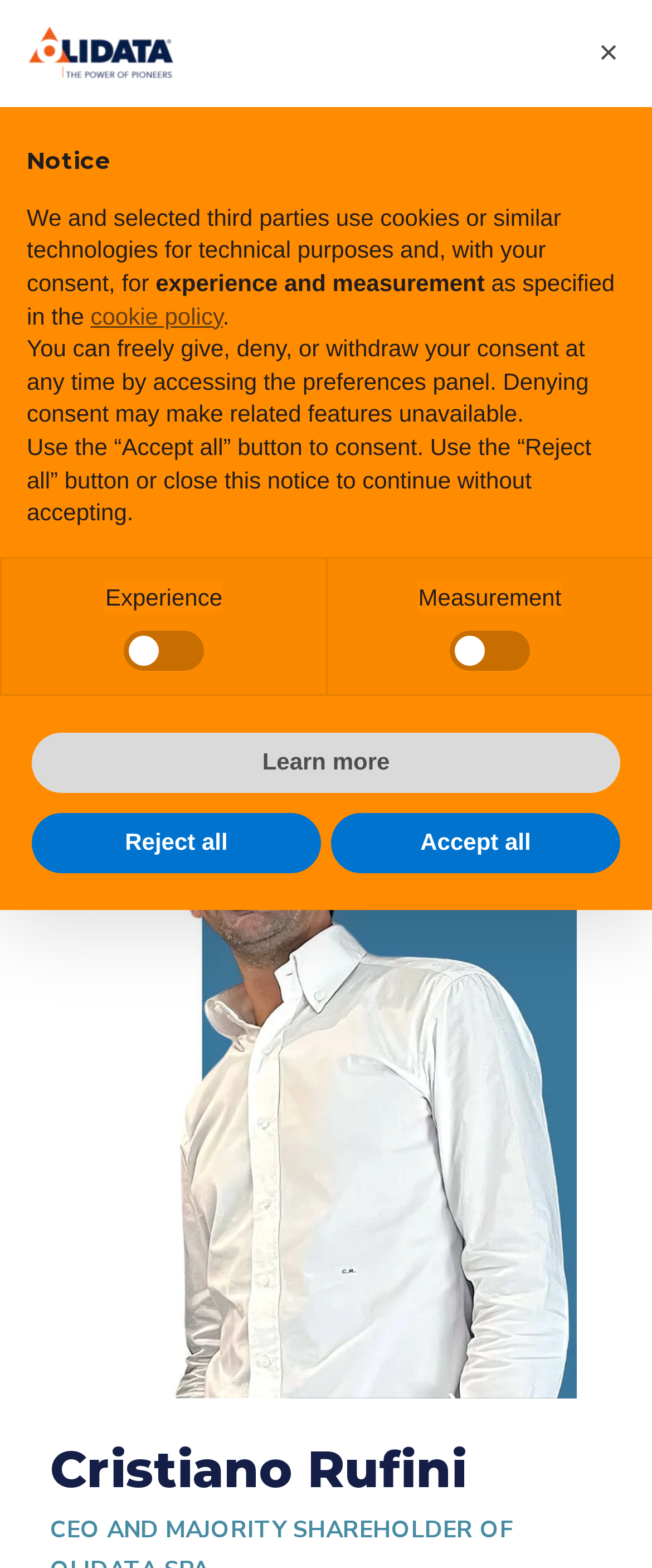What is the text on the button to close the notice dialog?
Refer to the image and provide a thorough answer to the question.

I found the answer by looking at the button element on the notice dialog. The button has a text '×', which suggests that this is the text on the button to close the notice dialog.